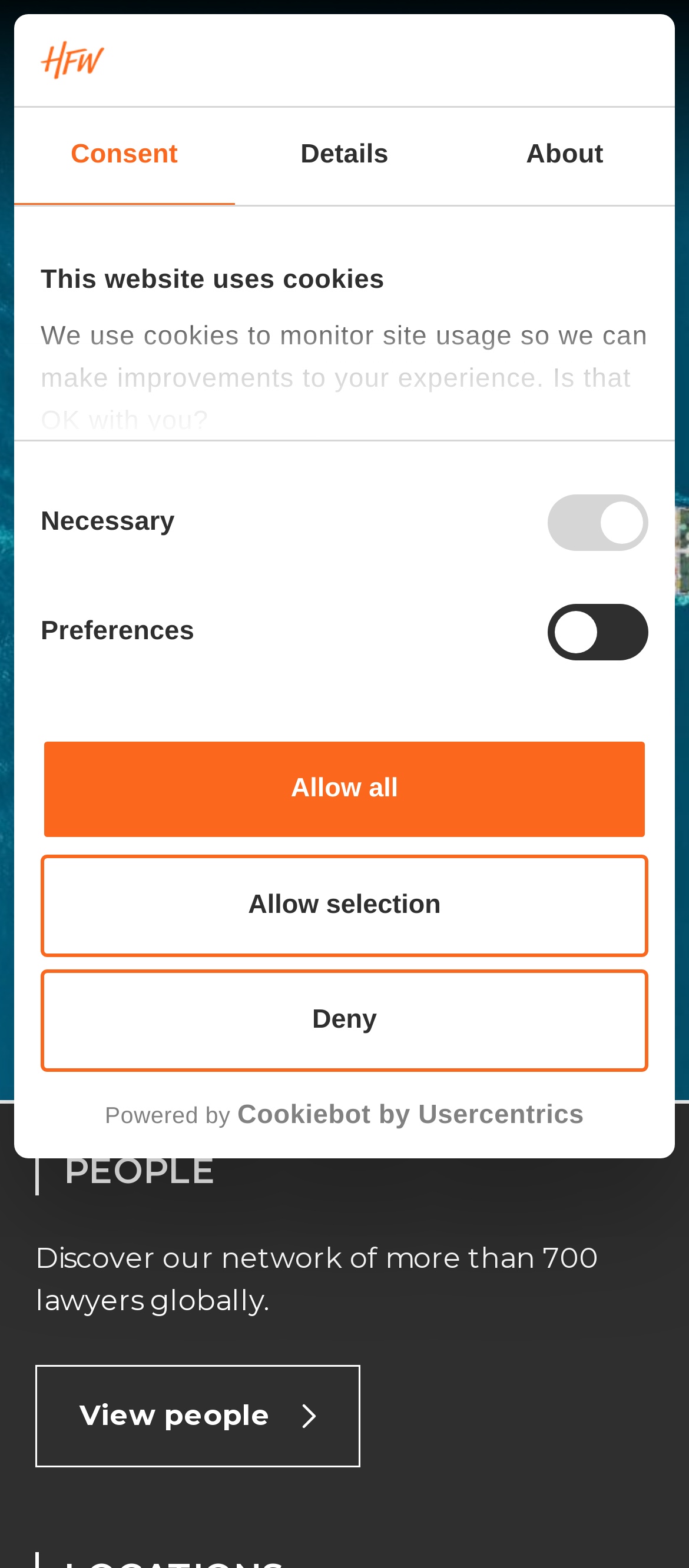Provide your answer in one word or a succinct phrase for the question: 
What is the function of the 'Allow selection' button?

Select cookies